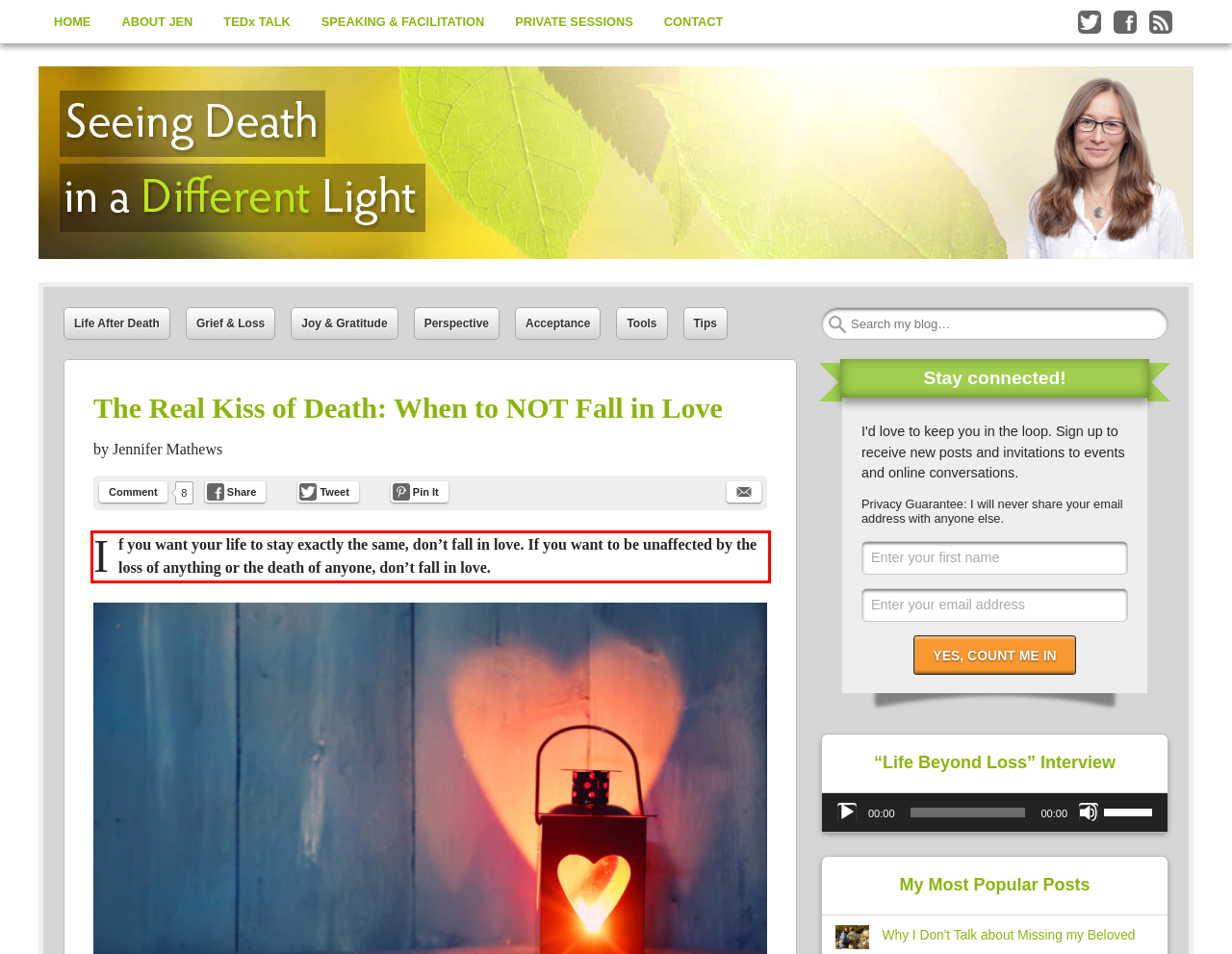Identify the text inside the red bounding box on the provided webpage screenshot by performing OCR.

I f you want your life to stay exactly the same, don’t fall in love. If you want to be unaffected by the loss of anything or the death of anyone, don’t fall in love.